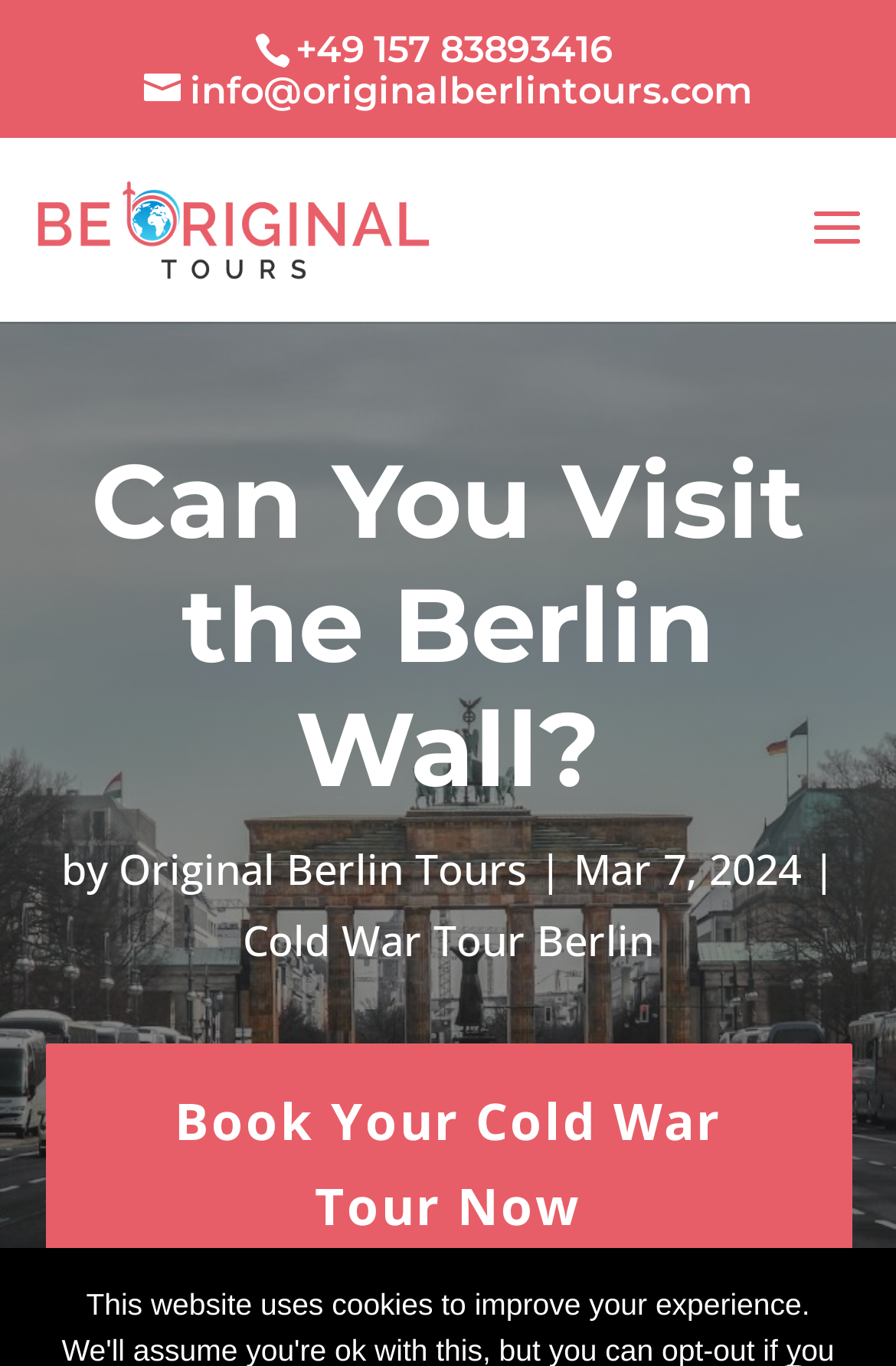Give a short answer using one word or phrase for the question:
What is the phone number for inquiry?

+49 157 83893416